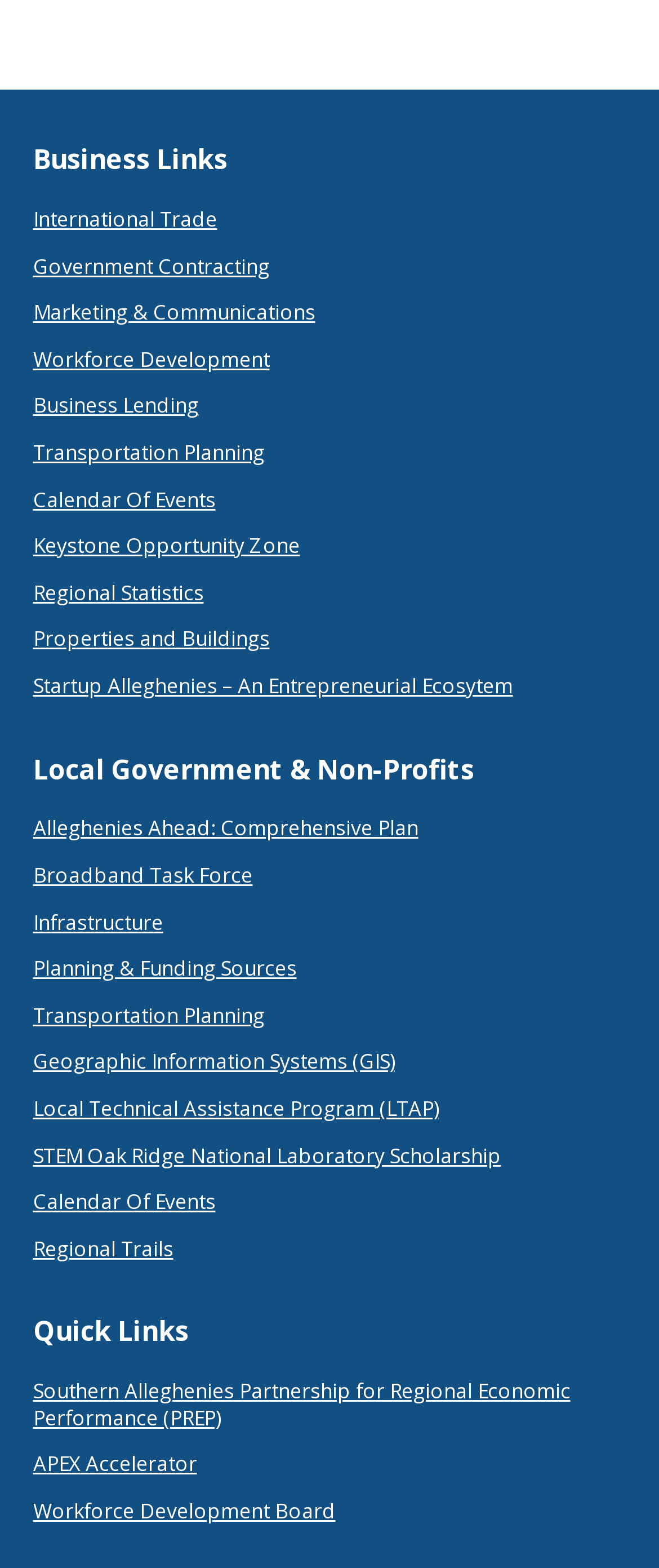Locate the bounding box coordinates of the element you need to click to accomplish the task described by this instruction: "View Business Lending".

[0.05, 0.25, 0.301, 0.268]